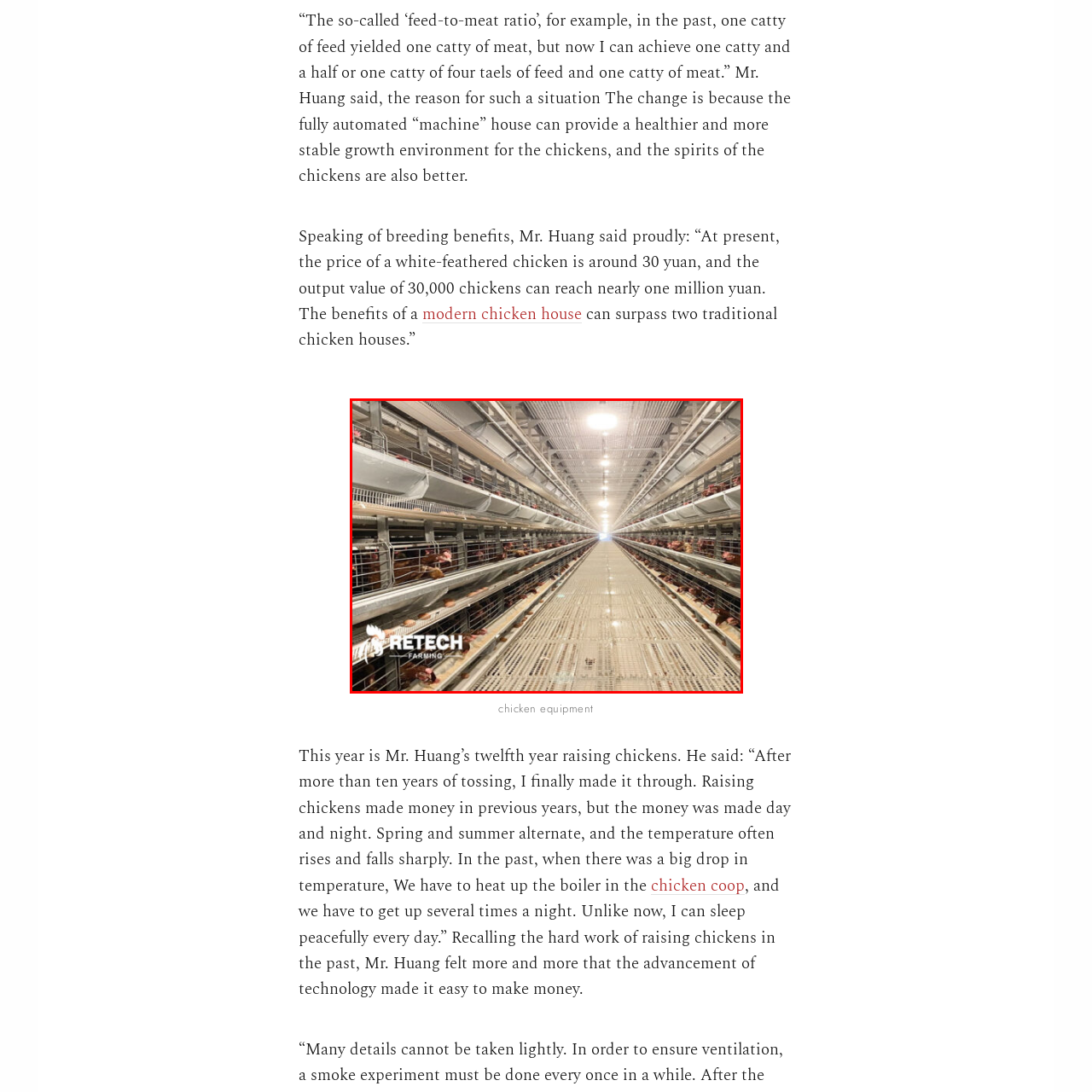Create a detailed narrative describing the image bounded by the red box.

The image showcases a modern chicken house, specifically designed for efficient poultry farming. The interior features a long, well-lit corridor flanked by rows of tiered cages filled with chickens, emphasizing a clean and organized environment. The layout and technology reflect advancements in breeding techniques, as highlighted by Mr. Huang's experiences in chicken raising. He noted that such modern systems greatly enhance productivity, enabling a better growth environment for the chickens and facilitating easier management compared to traditional methods. This setup allows for significant output value, contributing to the profitability of poultry farming, with the potential earnings reaching nearly one million yuan from a flock of 30,000 white-feathered chickens. The facility's design underscores the evolution of agricultural practices aimed at maximizing efficiency while ensuring the welfare of the animals.